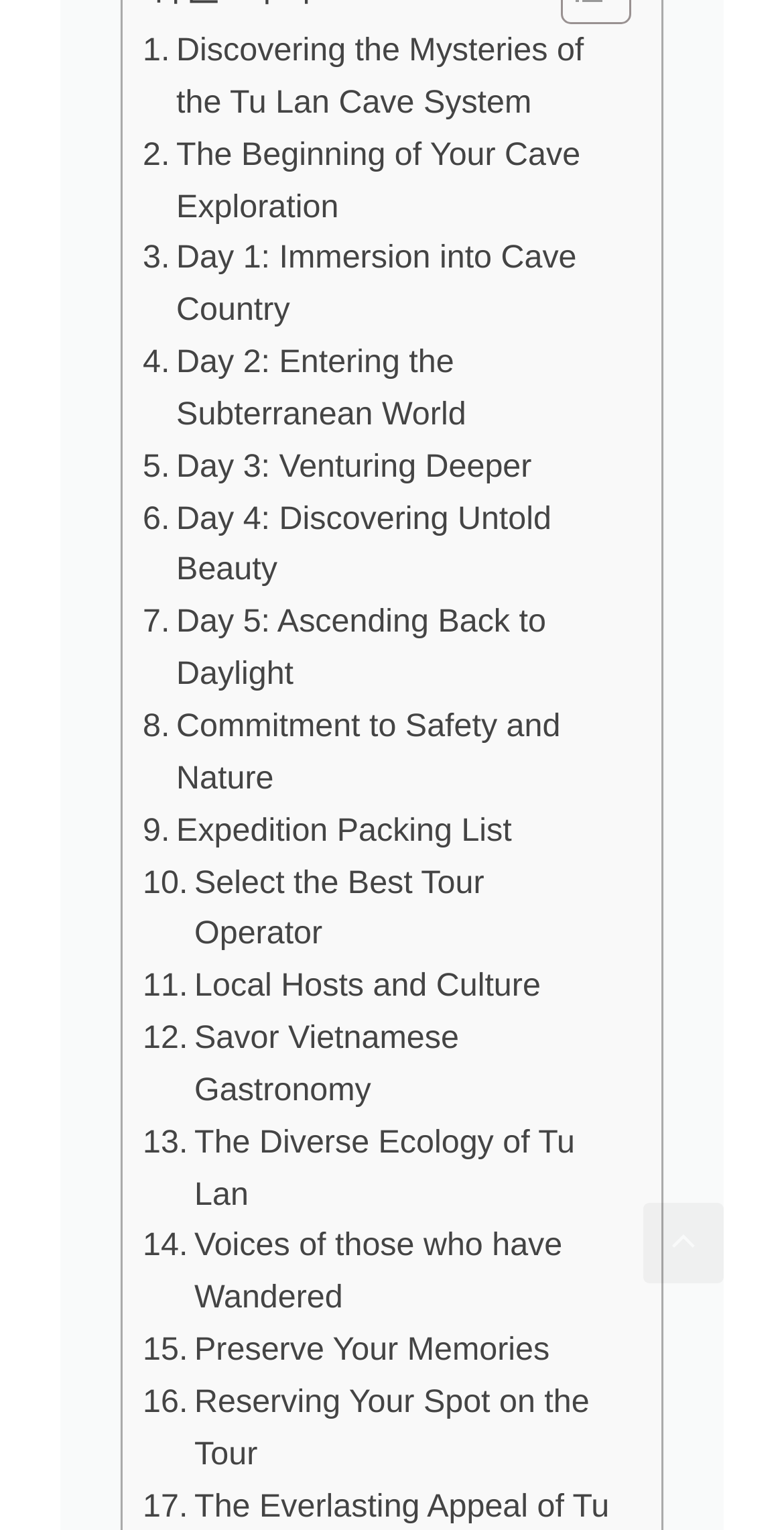Give a one-word or one-phrase response to the question: 
How many days are in the cave exploration tour?

5